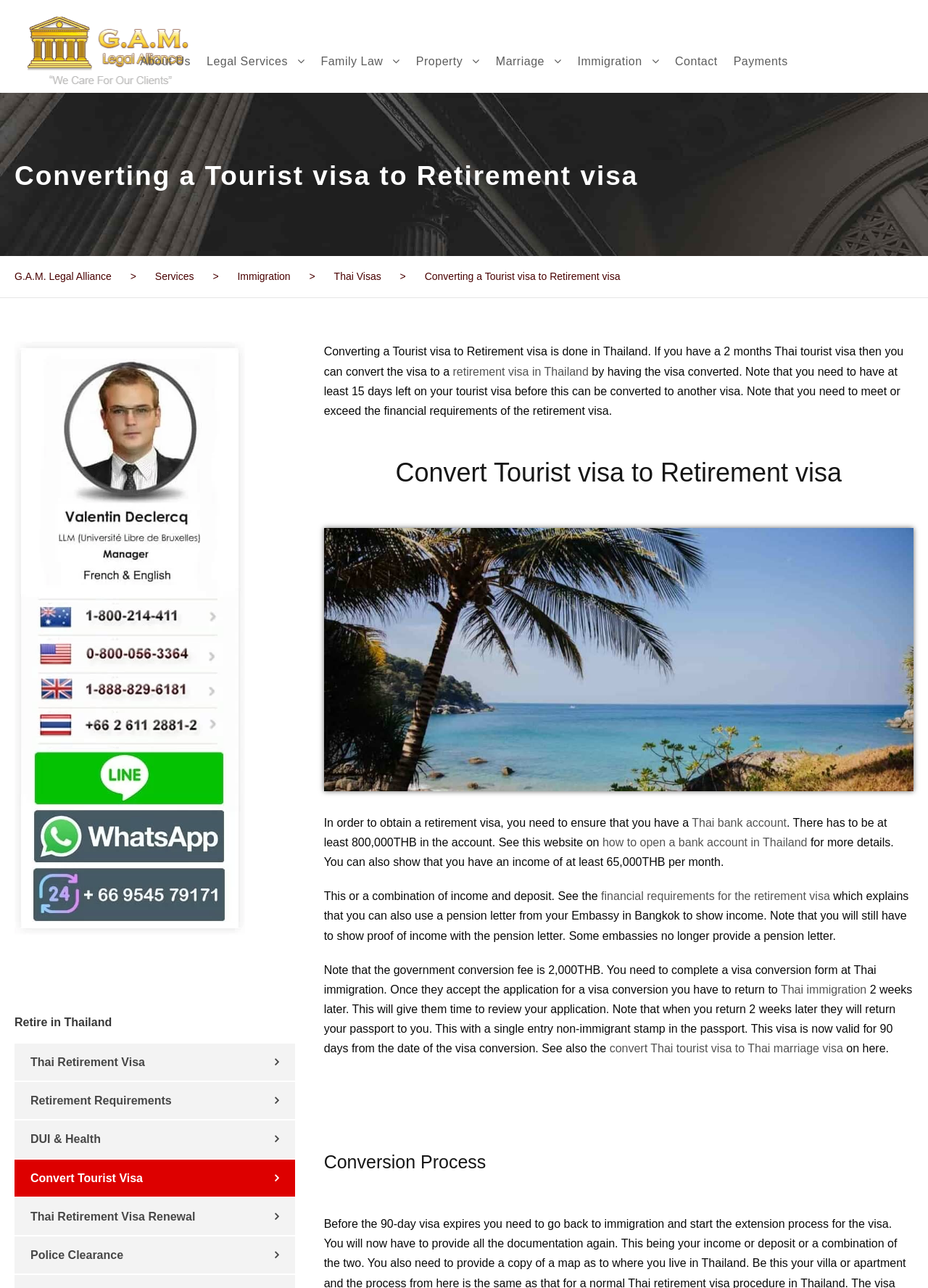Using the format (top-left x, top-left y, bottom-right x, bottom-right y), provide the bounding box coordinates for the described UI element. All values should be floating point numbers between 0 and 1: Follow

None